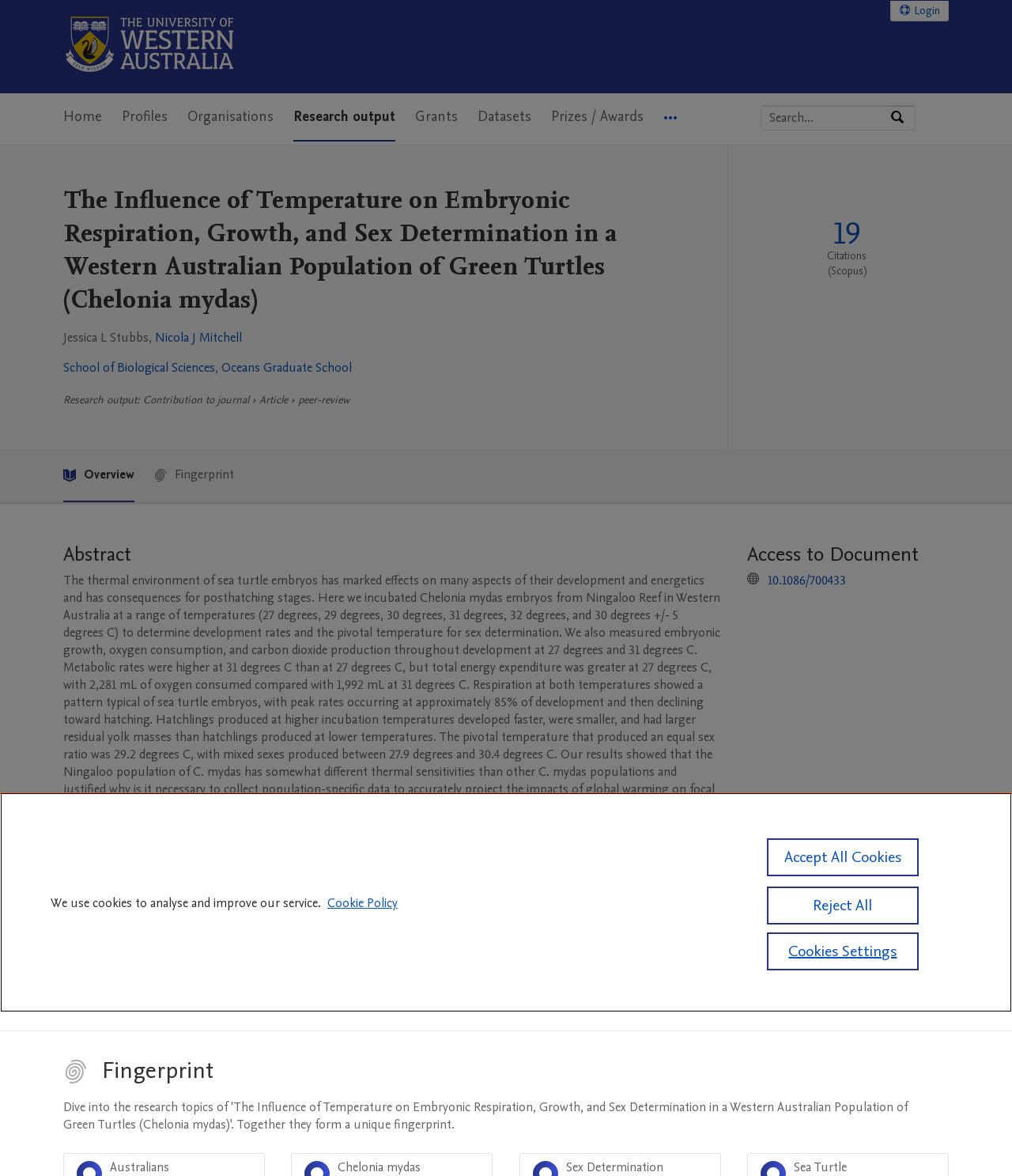Pinpoint the bounding box coordinates of the element you need to click to execute the following instruction: "Search by expertise, name or affiliation". The bounding box should be represented by four float numbers between 0 and 1, in the format [left, top, right, bottom].

[0.752, 0.09, 0.879, 0.11]